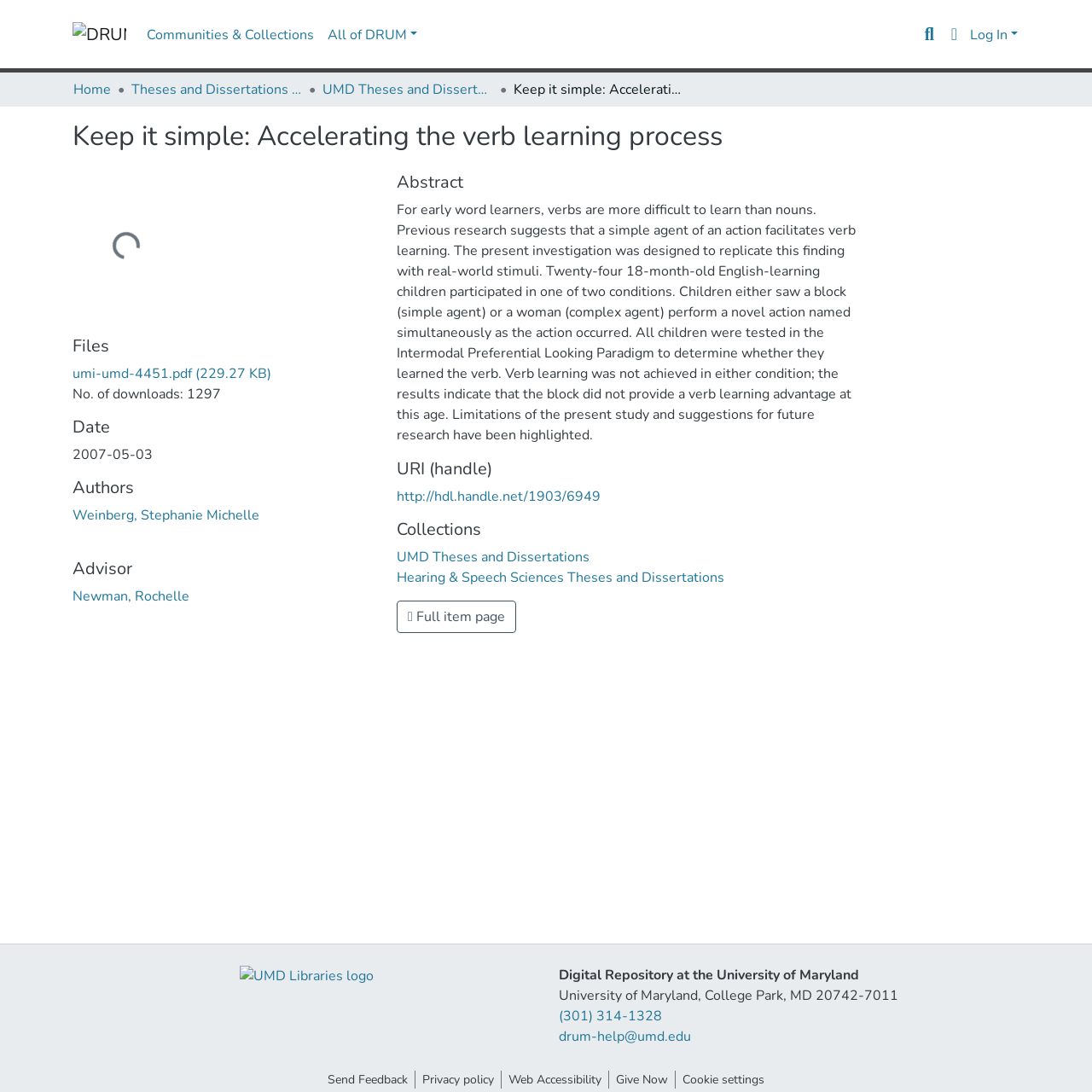Look at the image and give a detailed response to the following question: What is the name of the advisor?

I found the answer by looking at the section 'Advisor' which is a heading on the webpage. Under this section, I found a link with the text 'Newman, Rochelle' which is the name of the advisor.